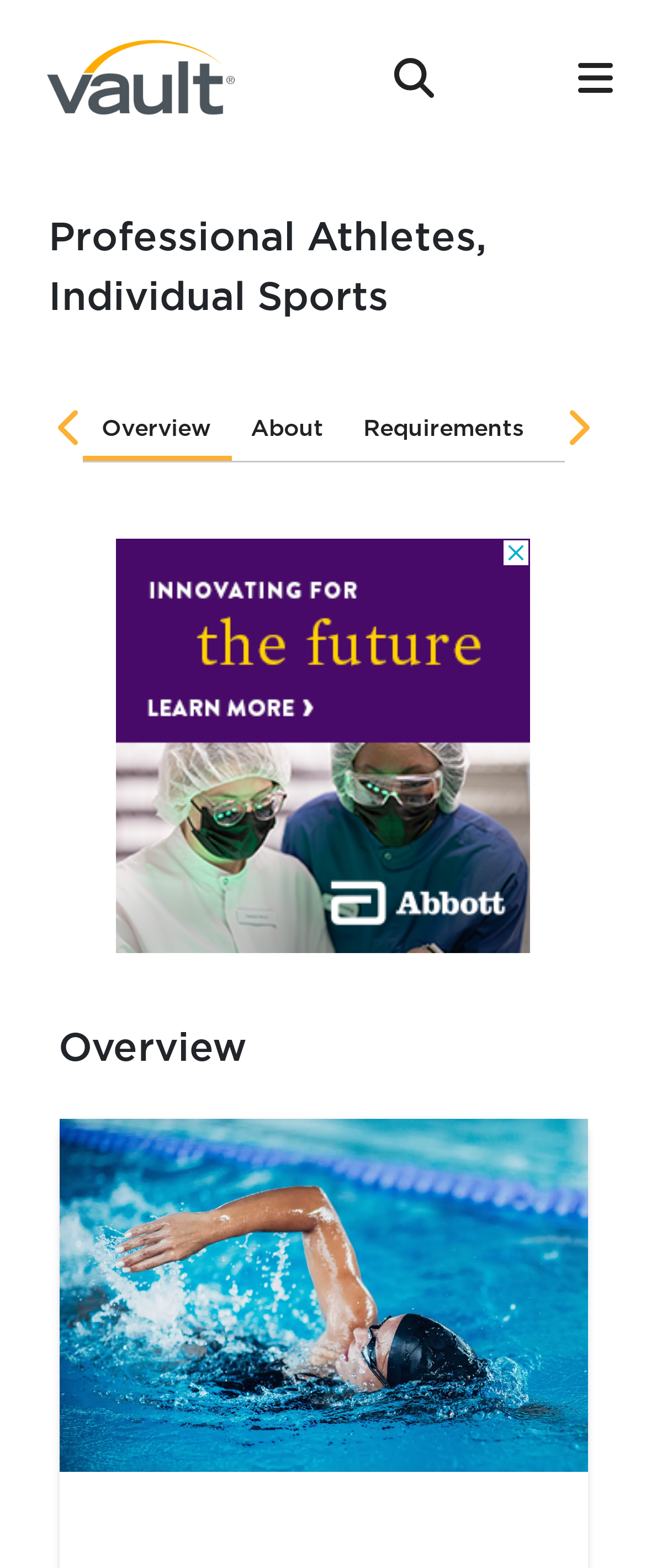Identify the bounding box coordinates of the specific part of the webpage to click to complete this instruction: "Click the Logo link".

[0.051, 0.015, 0.385, 0.084]